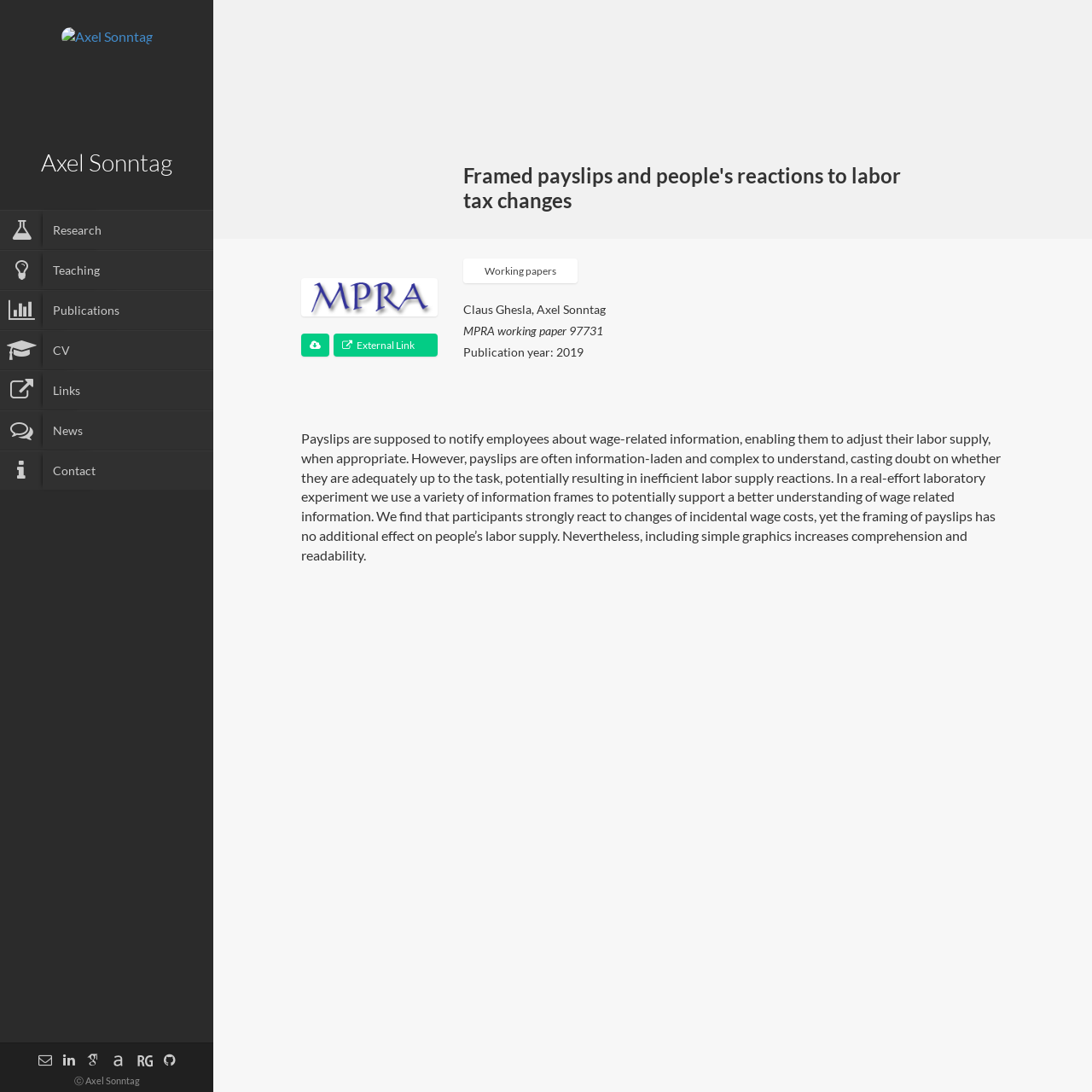Identify the coordinates of the bounding box for the element that must be clicked to accomplish the instruction: "View the external link".

[0.305, 0.305, 0.401, 0.326]